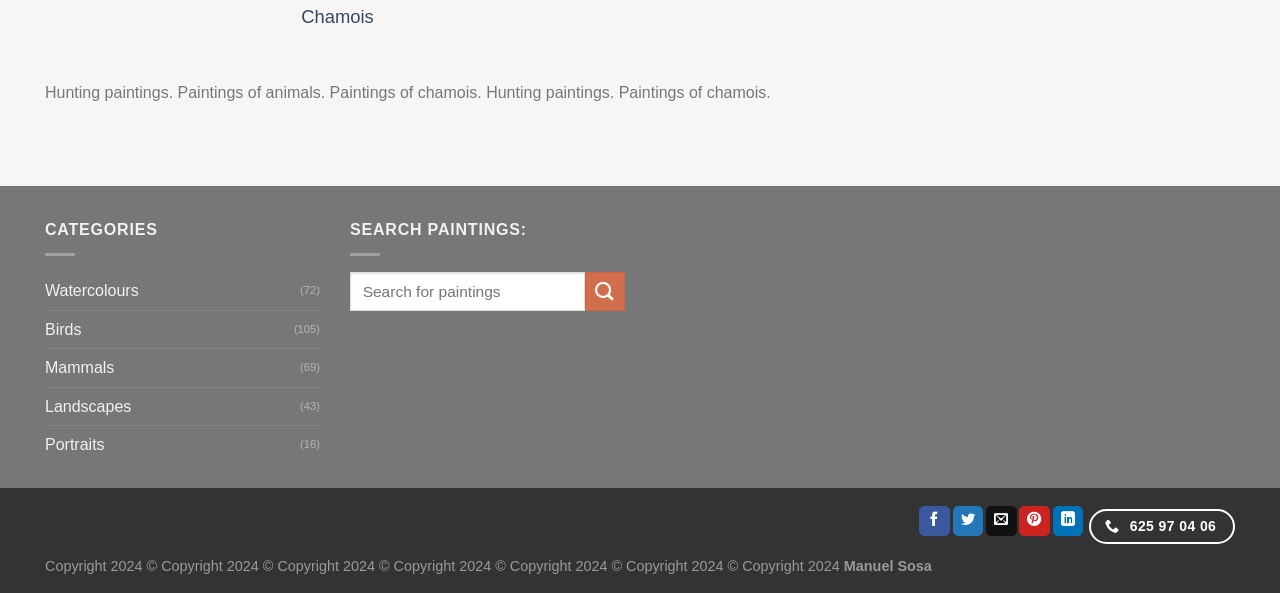Could you specify the bounding box coordinates for the clickable section to complete the following instruction: "View hunting paintings"?

[0.235, 0.009, 0.292, 0.049]